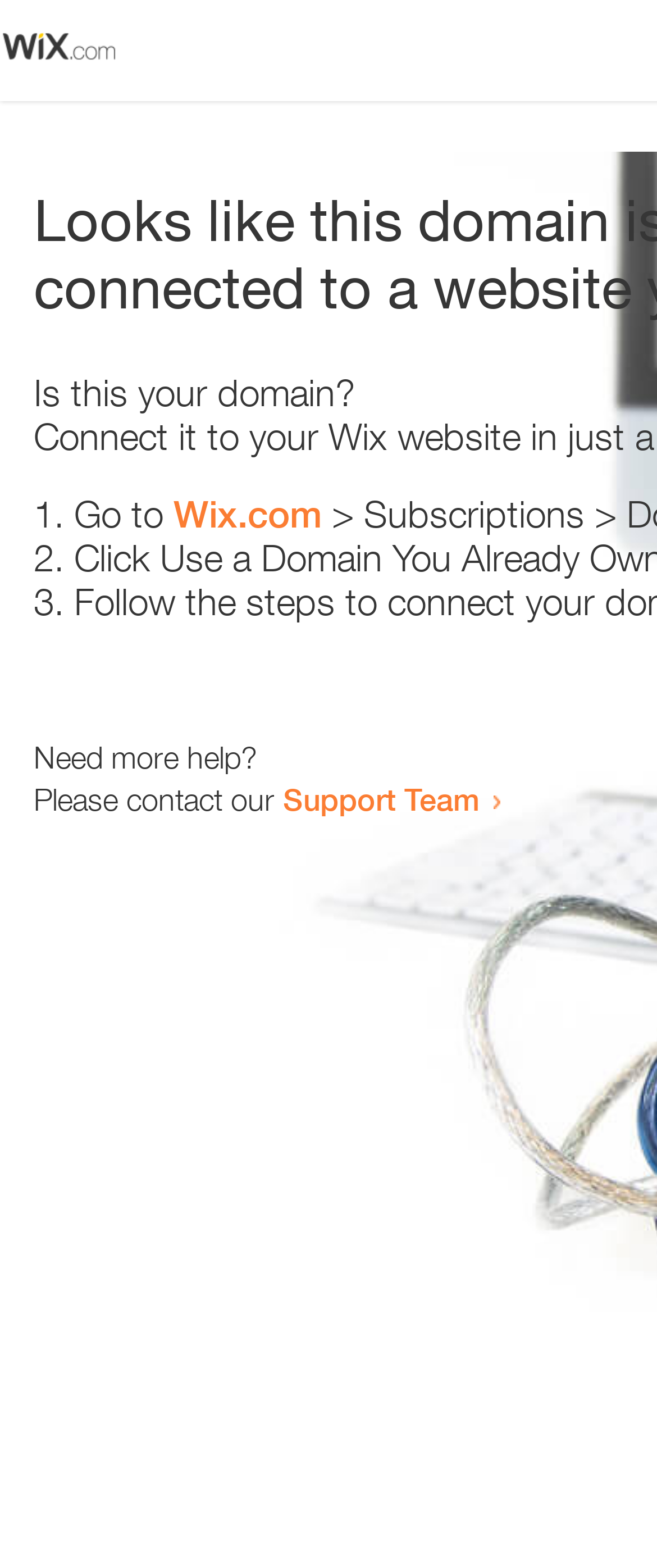How many list items are there?
Respond with a short answer, either a single word or a phrase, based on the image.

3